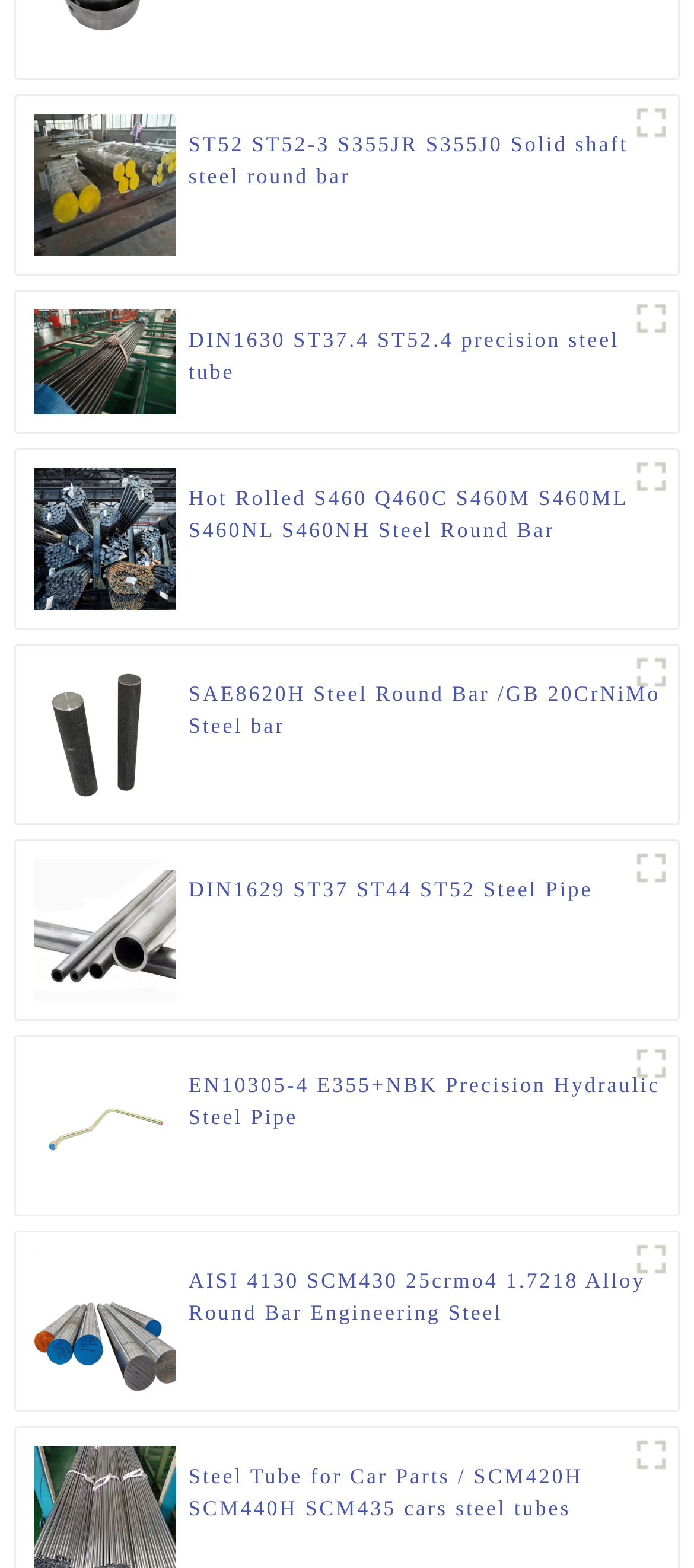From the screenshot, find the bounding box of the UI element matching this description: "title="DIN1629-SEAMLESS-STEEL-TUBE"". Supply the bounding box coordinates in the form [left, top, right, bottom], each a float between 0 and 1.

[0.9, 0.537, 0.977, 0.571]